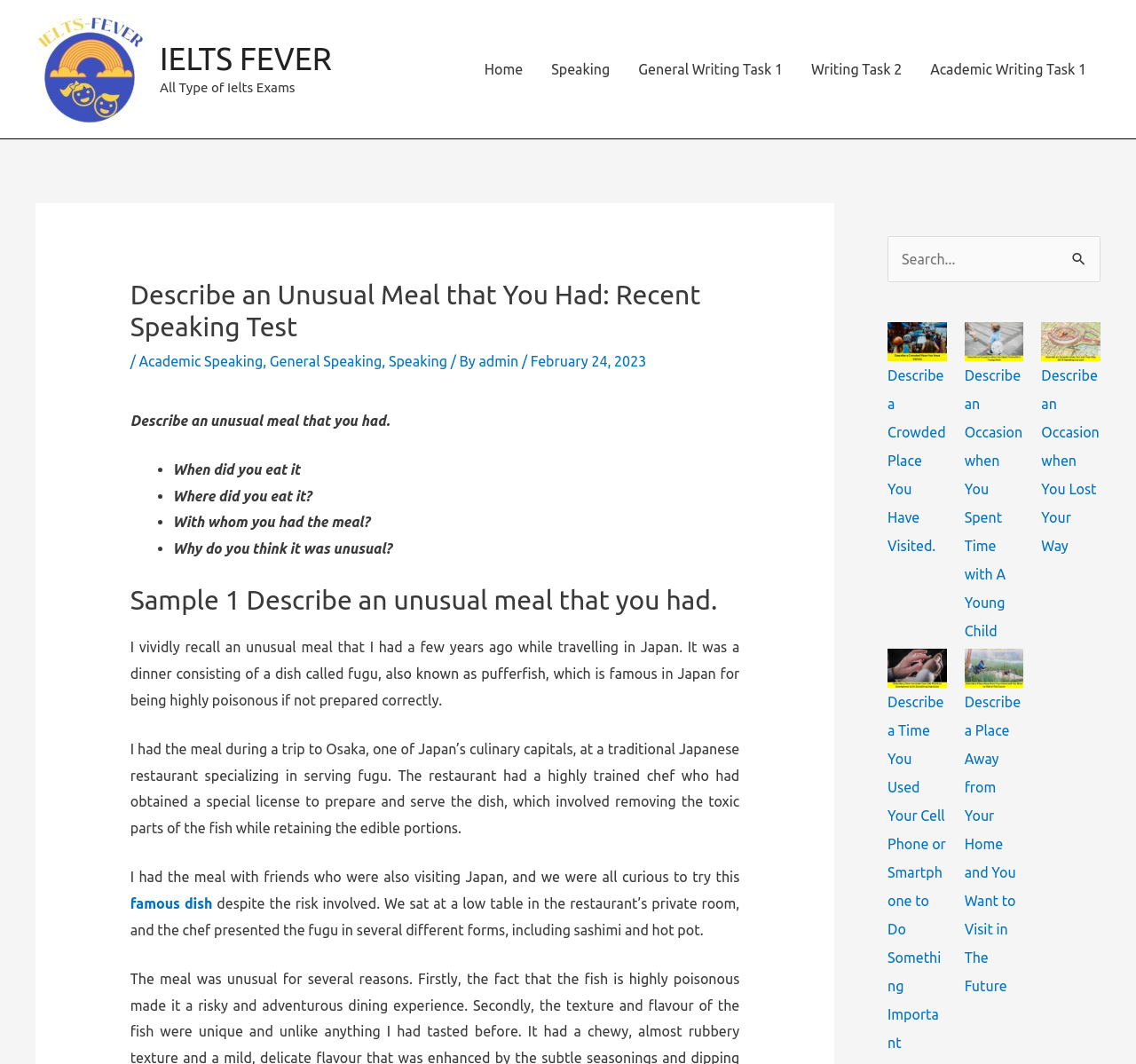Where was the unusual meal eaten?
Please respond to the question with a detailed and well-explained answer.

According to the sample answer, the unusual meal was eaten in Osaka, Japan, at a traditional Japanese restaurant specializing in serving fugu.